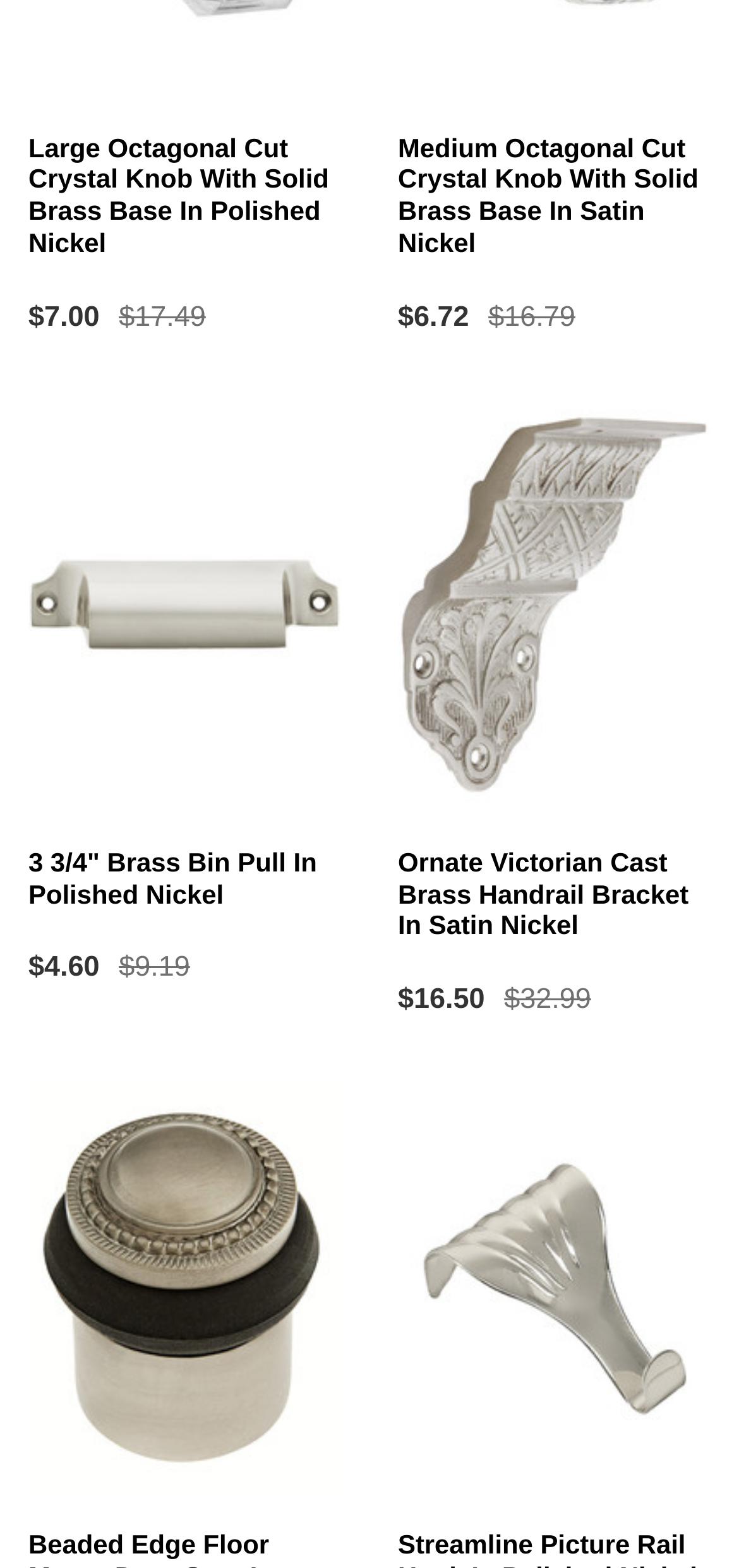What is the material of the 3 3/4" Brass Bin Pull?
Refer to the screenshot and respond with a concise word or phrase.

Brass